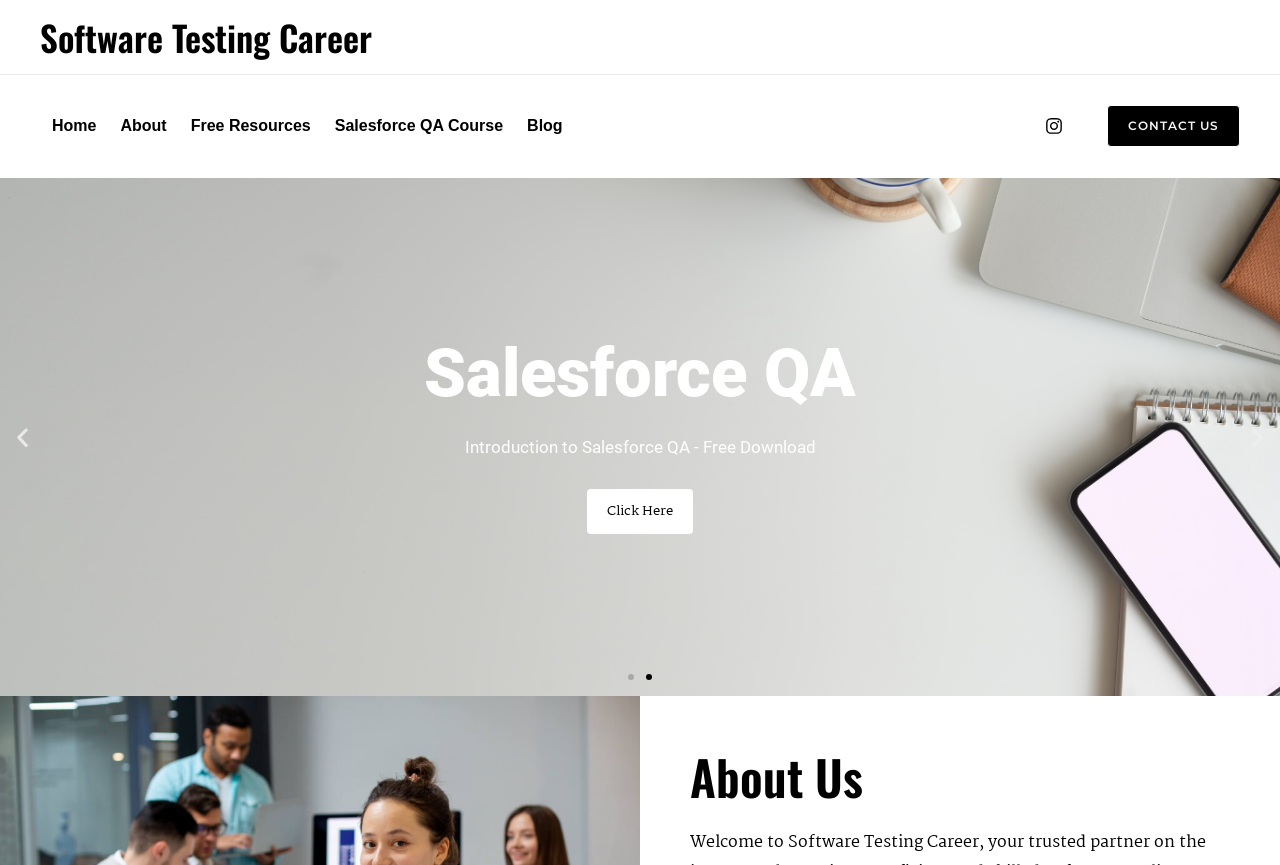Provide the bounding box coordinates of the section that needs to be clicked to accomplish the following instruction: "Access free resources."

[0.14, 0.105, 0.252, 0.186]